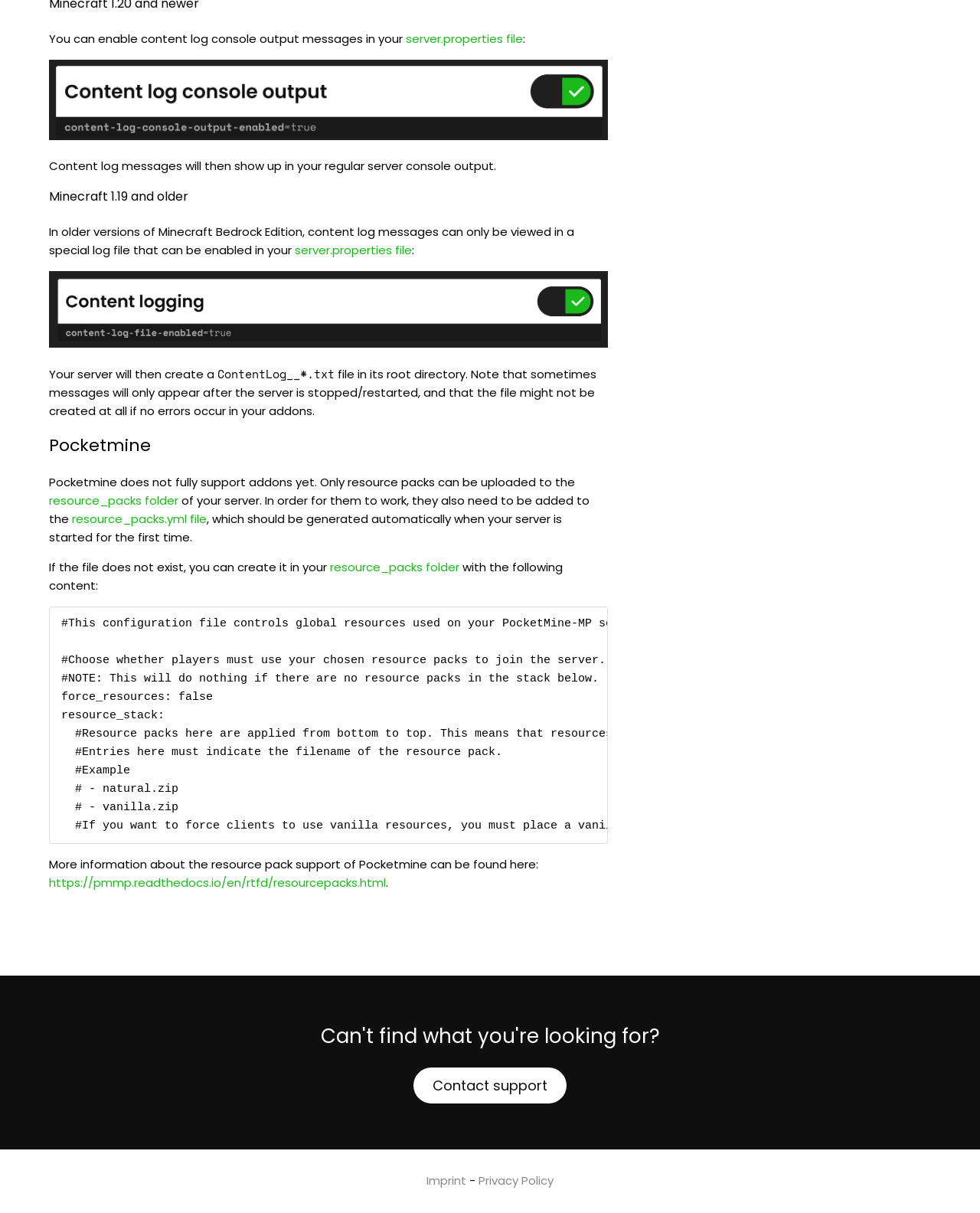Please locate the bounding box coordinates of the element that needs to be clicked to achieve the following instruction: "View the 'ContentLog__*.txt' file". The coordinates should be four float numbers between 0 and 1, i.e., [left, top, right, bottom].

[0.222, 0.301, 0.341, 0.315]